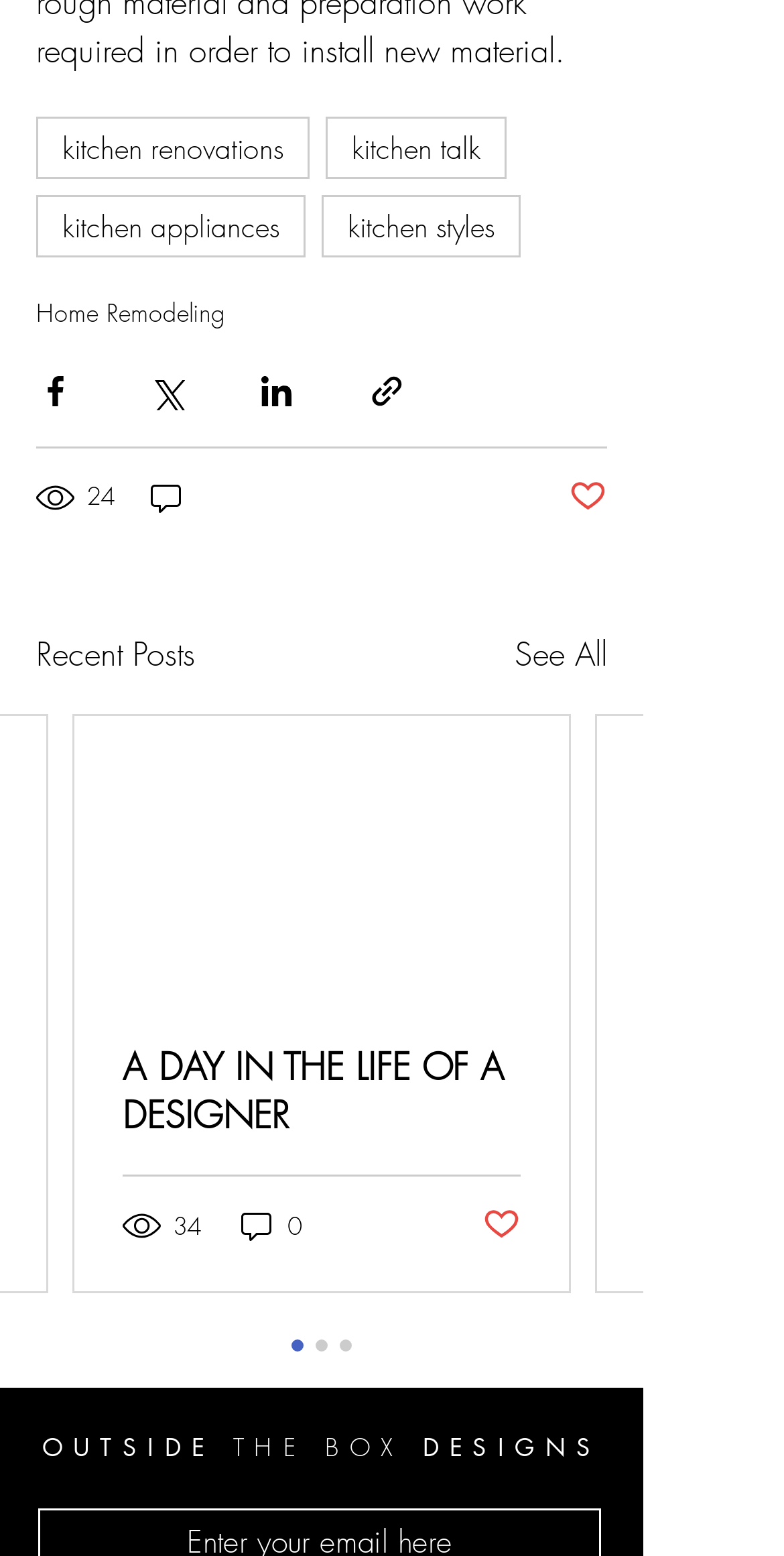How many views does the second article have?
Please look at the screenshot and answer in one word or a short phrase.

20